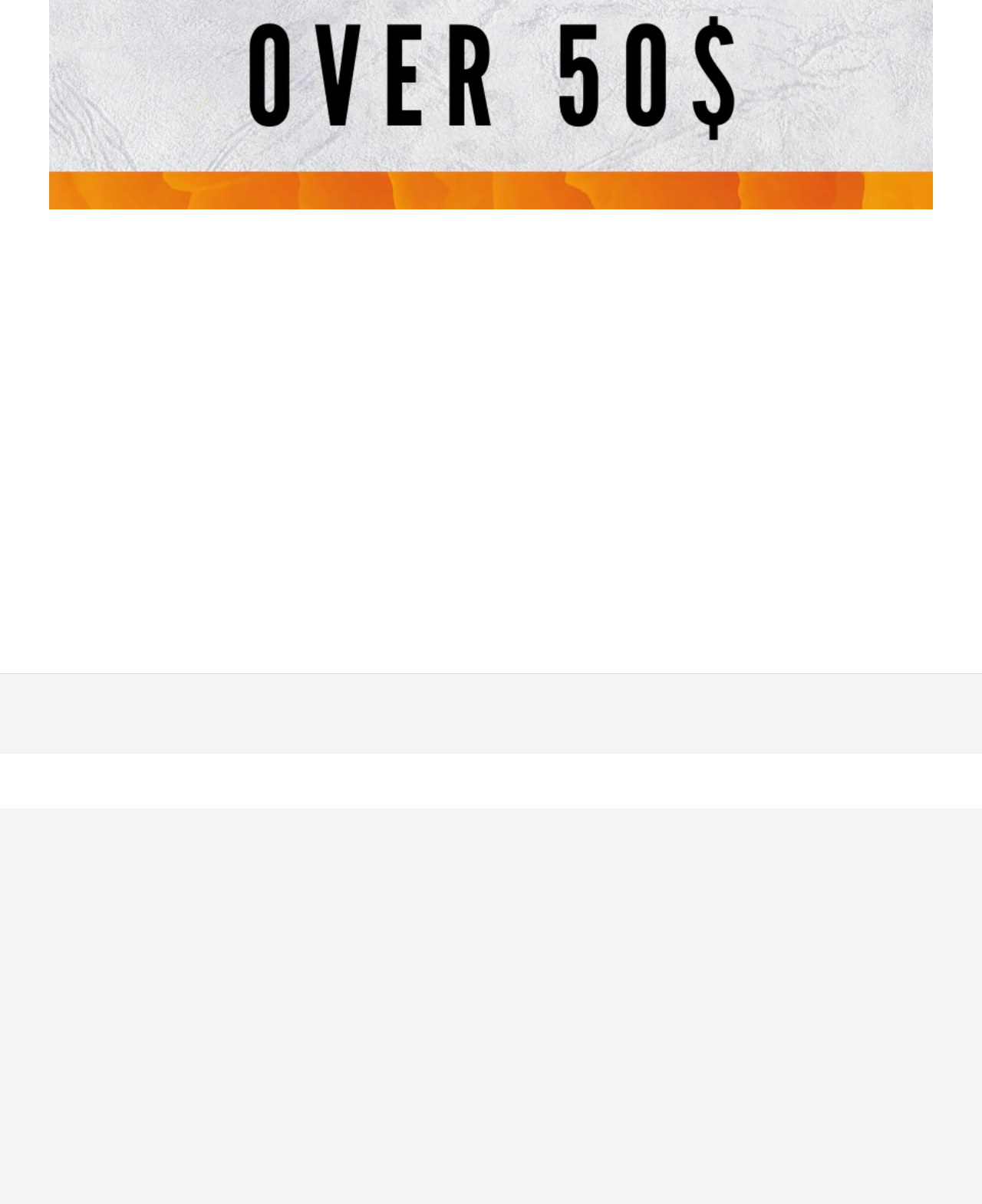Determine the bounding box coordinates for the element that should be clicked to follow this instruction: "Check order status". The coordinates should be given as four float numbers between 0 and 1, in the format [left, top, right, bottom].

[0.332, 0.578, 0.48, 0.592]